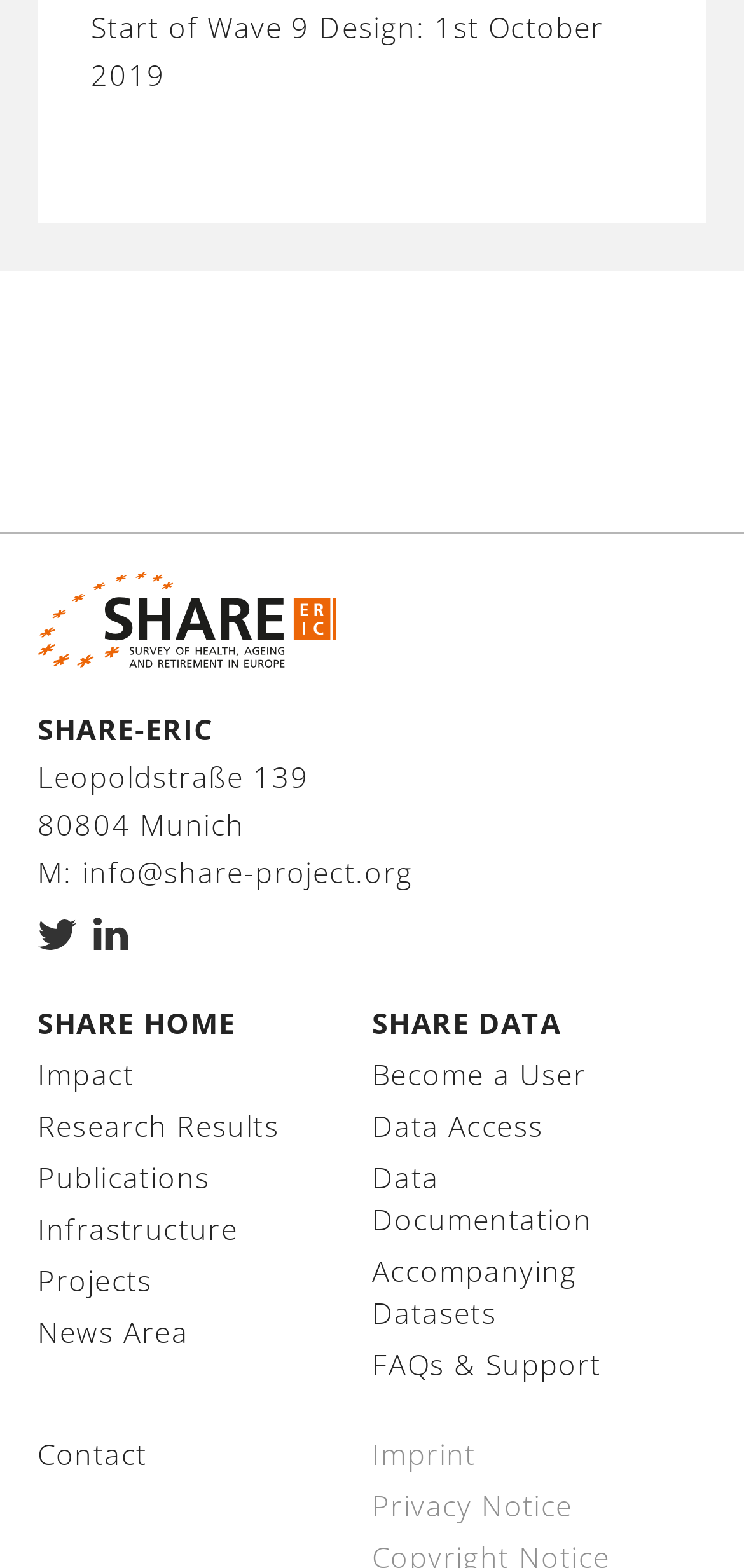Please identify the bounding box coordinates of the region to click in order to complete the task: "Visit the PROJECTS page". The coordinates must be four float numbers between 0 and 1, specified as [left, top, right, bottom].

[0.05, 0.242, 0.95, 0.273]